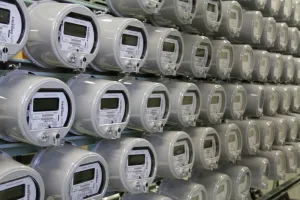What is required for third-party data access?
Offer a detailed and exhaustive answer to the question.

According to the caption, industry discussions about policy changes aim to improve third-party data access with customer consent, implying that customer consent is a necessary requirement for such access.